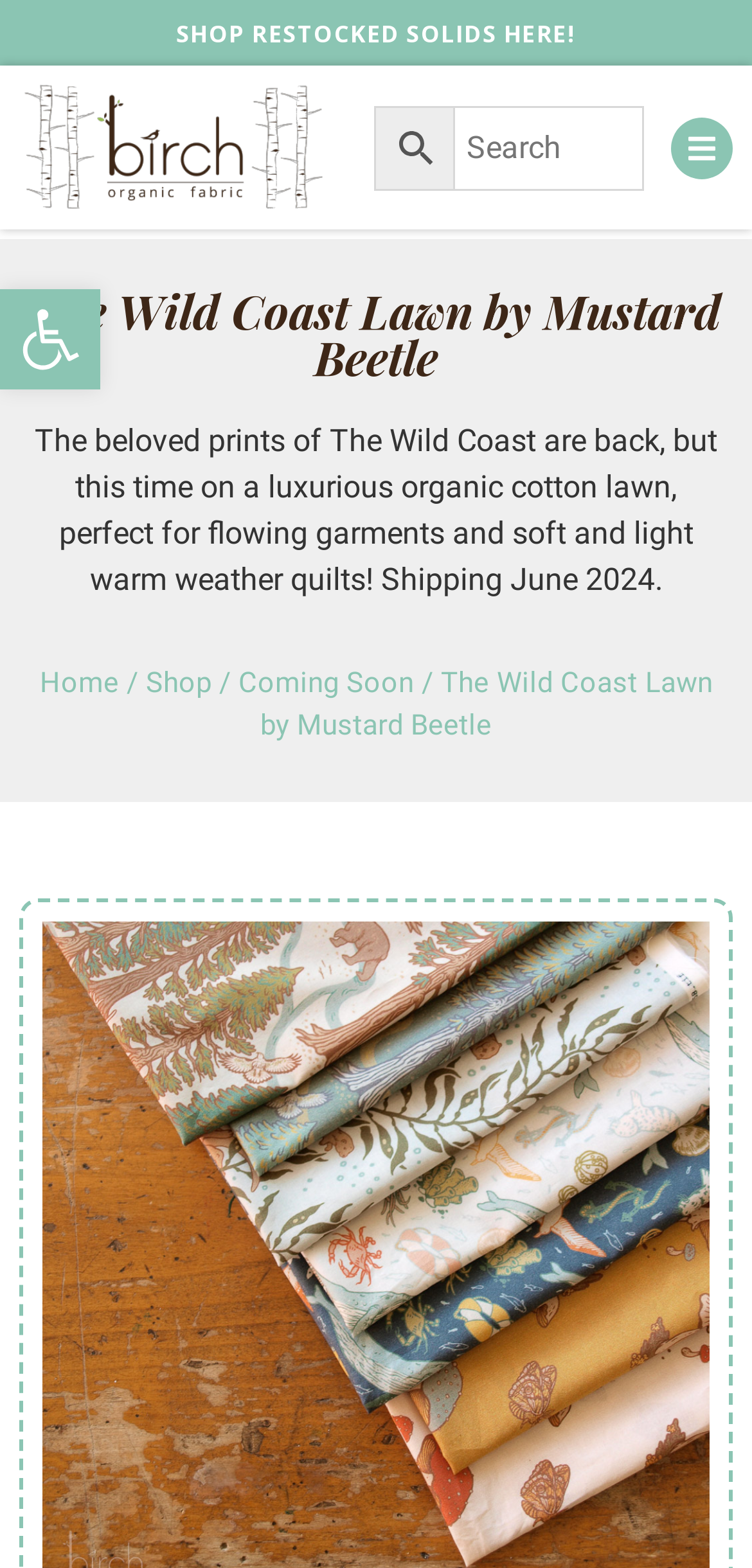What is the navigation menu?
Look at the image and respond with a single word or a short phrase.

Home, Shop, Coming Soon